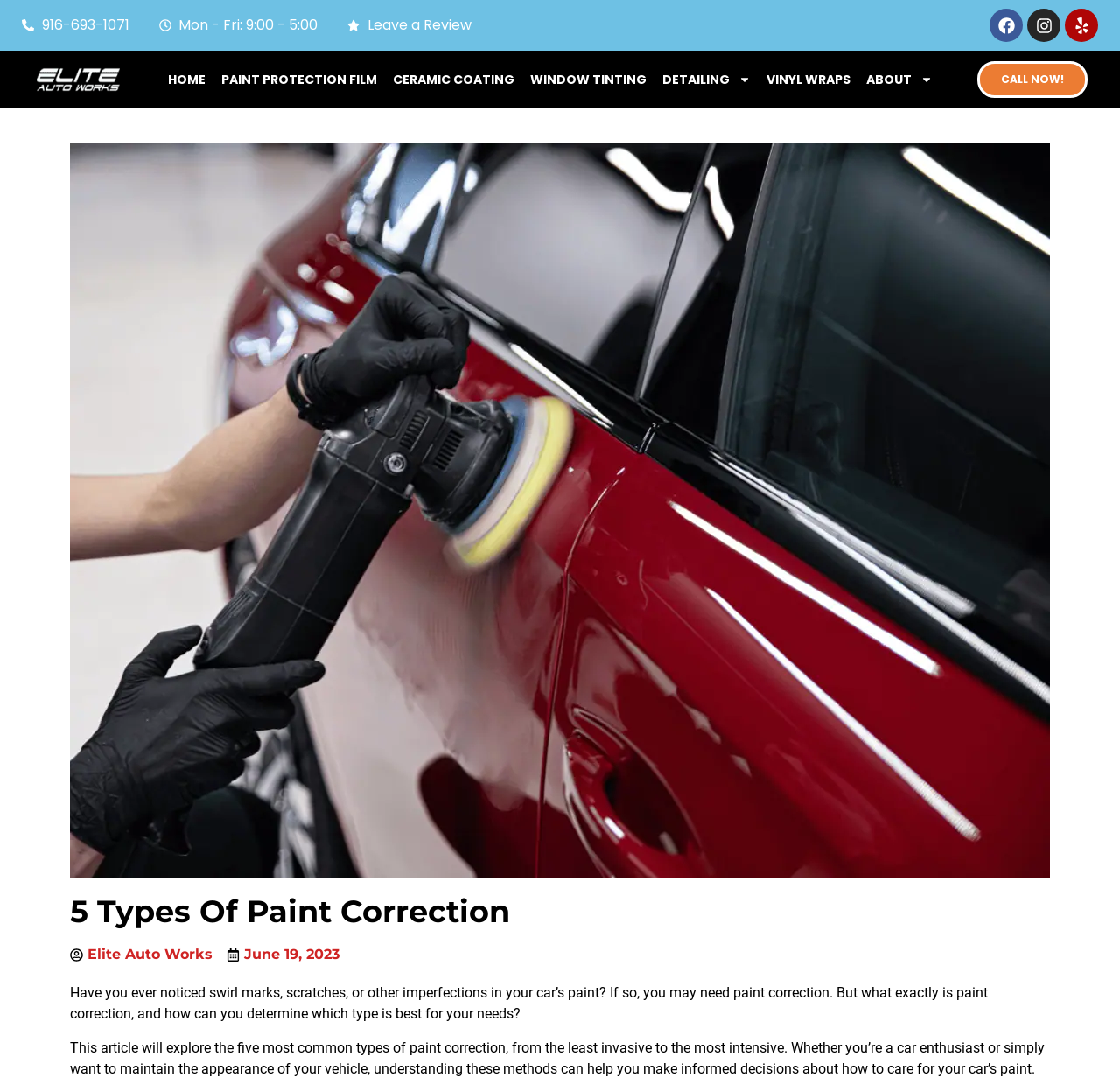Please reply to the following question using a single word or phrase: 
How many types of paint correction are discussed in the article?

5